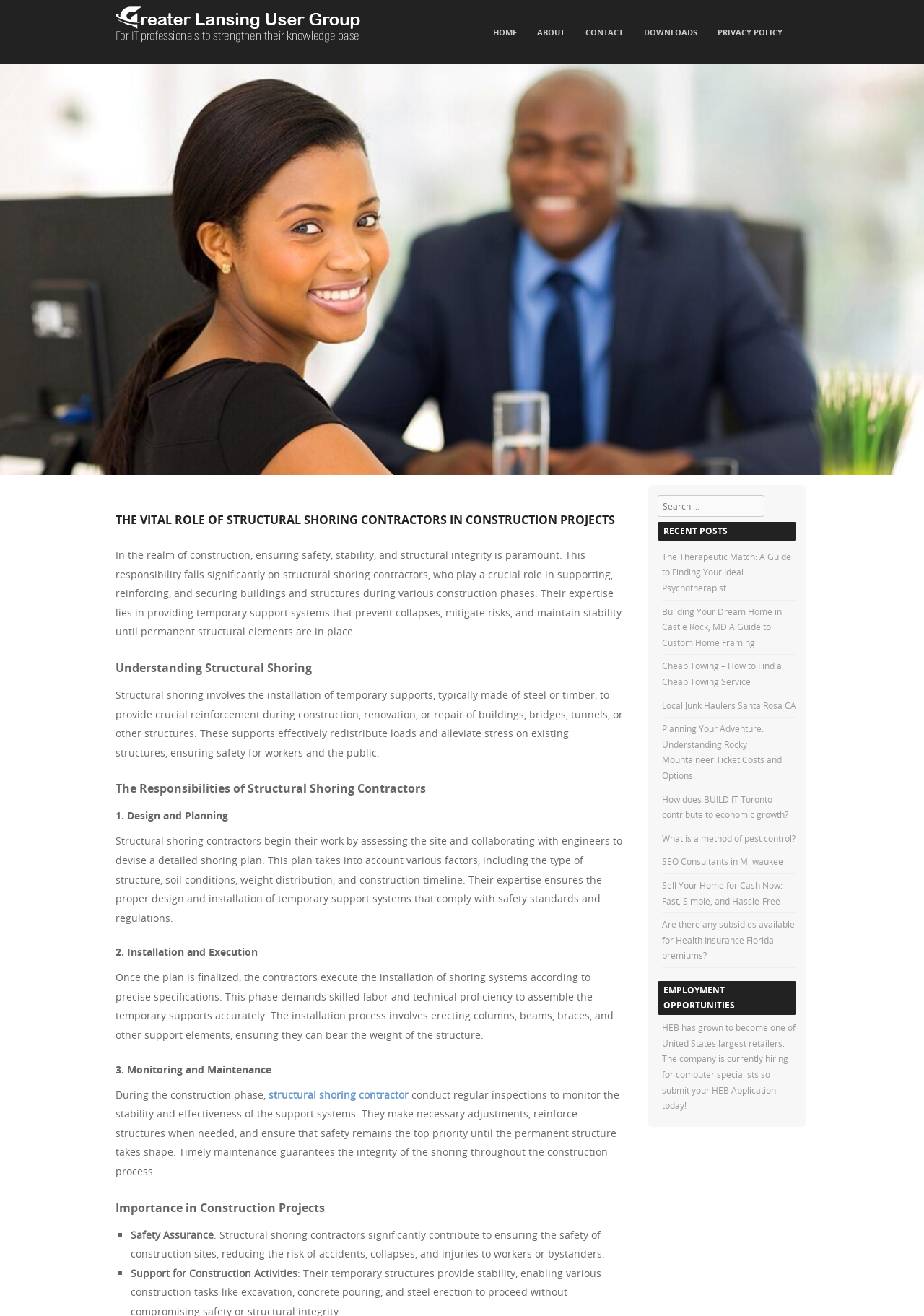Bounding box coordinates are specified in the format (top-left x, top-left y, bottom-right x, bottom-right y). All values are floating point numbers bounded between 0 and 1. Please provide the bounding box coordinate of the region this sentence describes: Home

[0.527, 0.018, 0.566, 0.032]